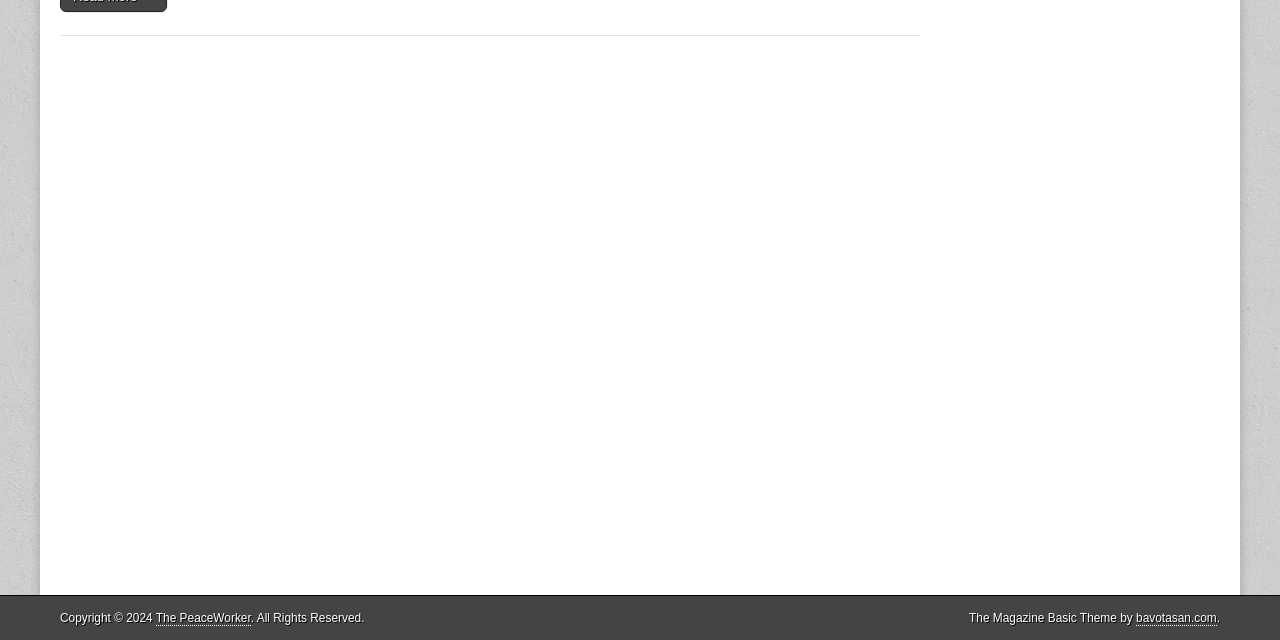Find the UI element described as: "The PeaceWorker" and predict its bounding box coordinates. Ensure the coordinates are four float numbers between 0 and 1, [left, top, right, bottom].

[0.122, 0.955, 0.196, 0.978]